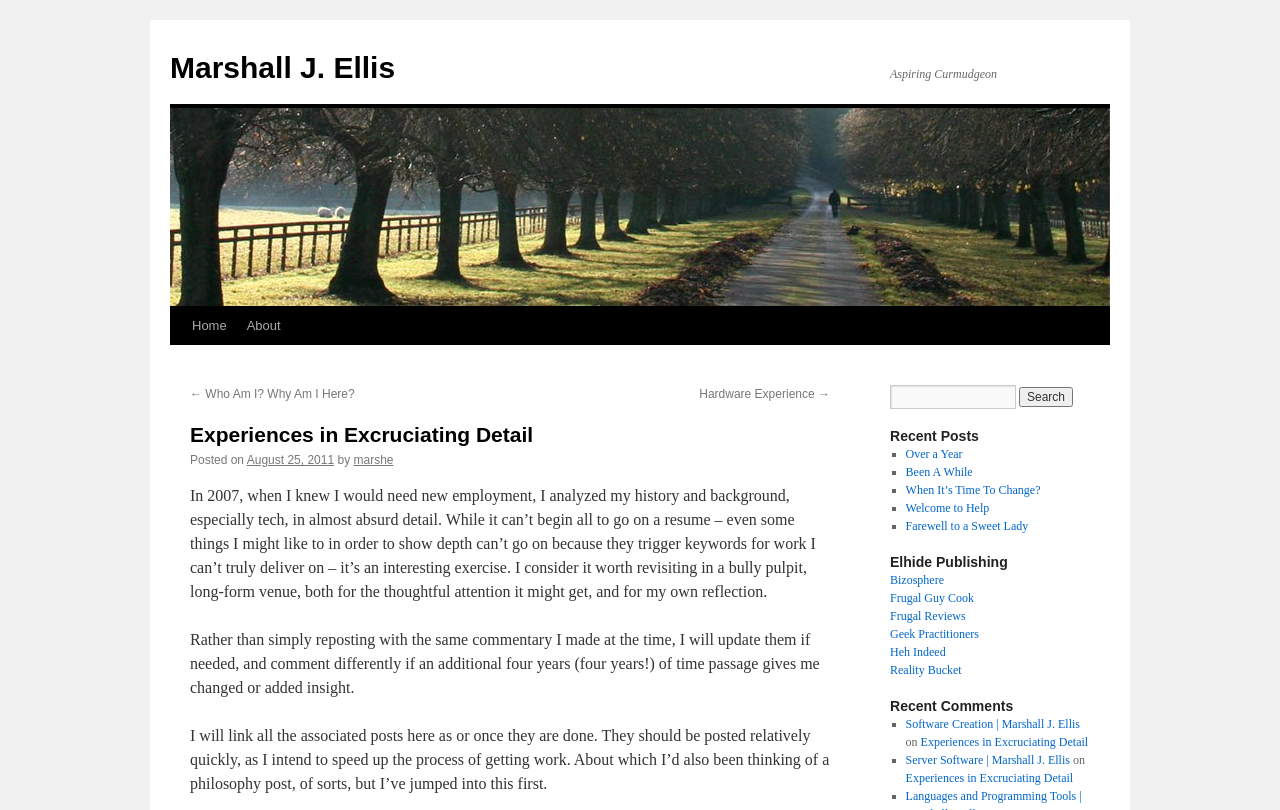Please specify the bounding box coordinates of the area that should be clicked to accomplish the following instruction: "Read the 'About' page". The coordinates should consist of four float numbers between 0 and 1, i.e., [left, top, right, bottom].

[0.185, 0.379, 0.227, 0.426]